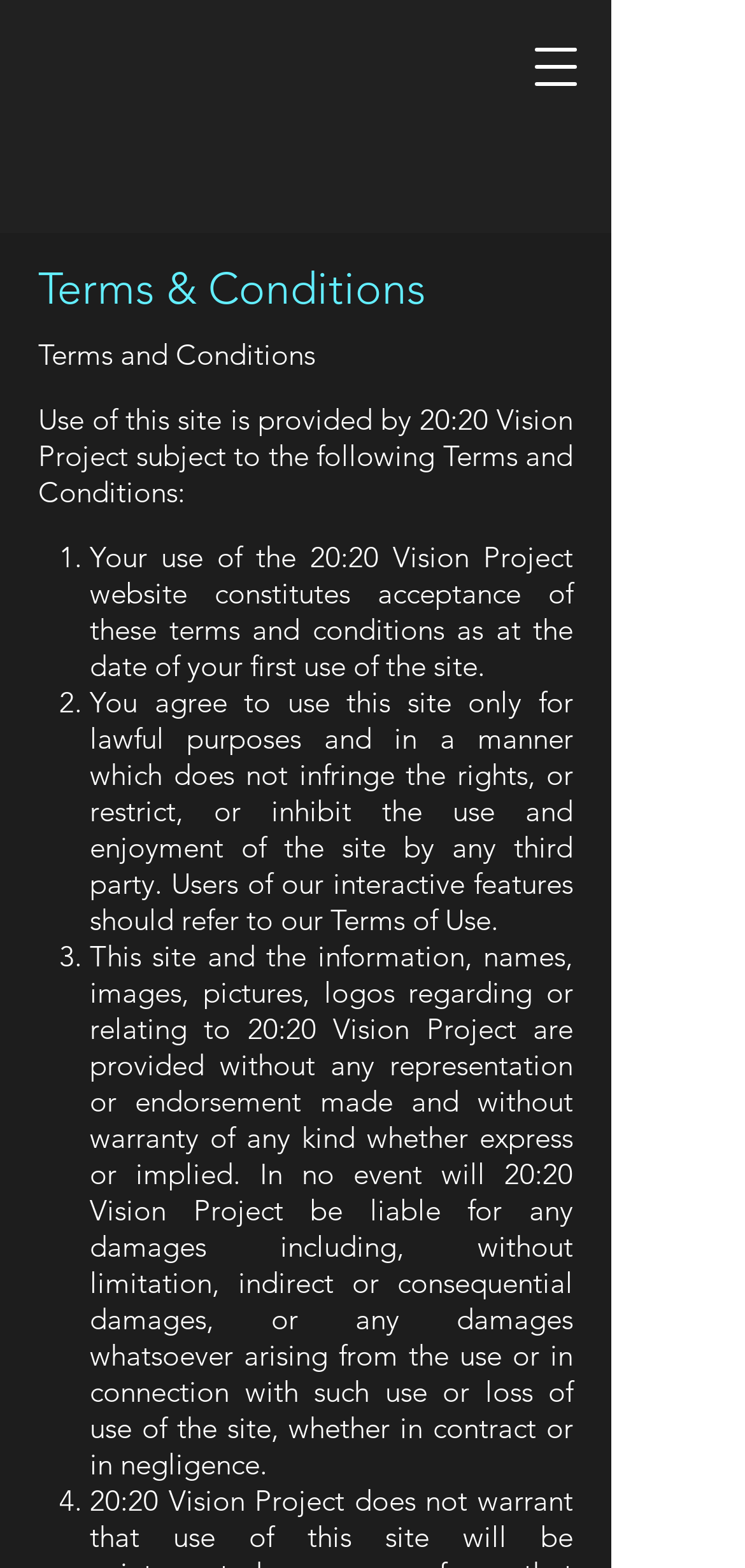Bounding box coordinates are given in the format (top-left x, top-left y, bottom-right x, bottom-right y). All values should be floating point numbers between 0 and 1. Provide the bounding box coordinate for the UI element described as: aria-label="Open navigation menu"

[0.682, 0.012, 0.81, 0.073]